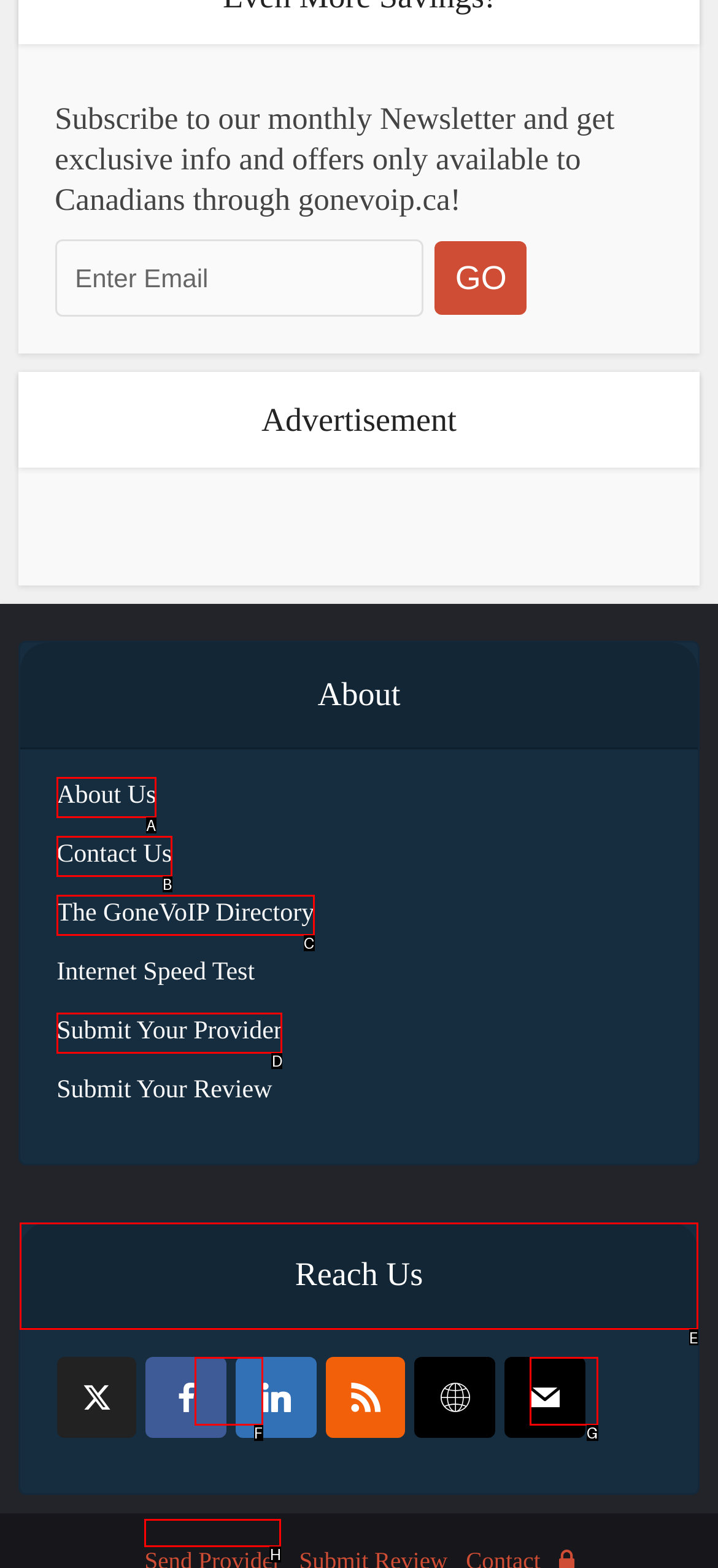Identify the letter of the UI element needed to carry out the task: View reach us page
Reply with the letter of the chosen option.

E